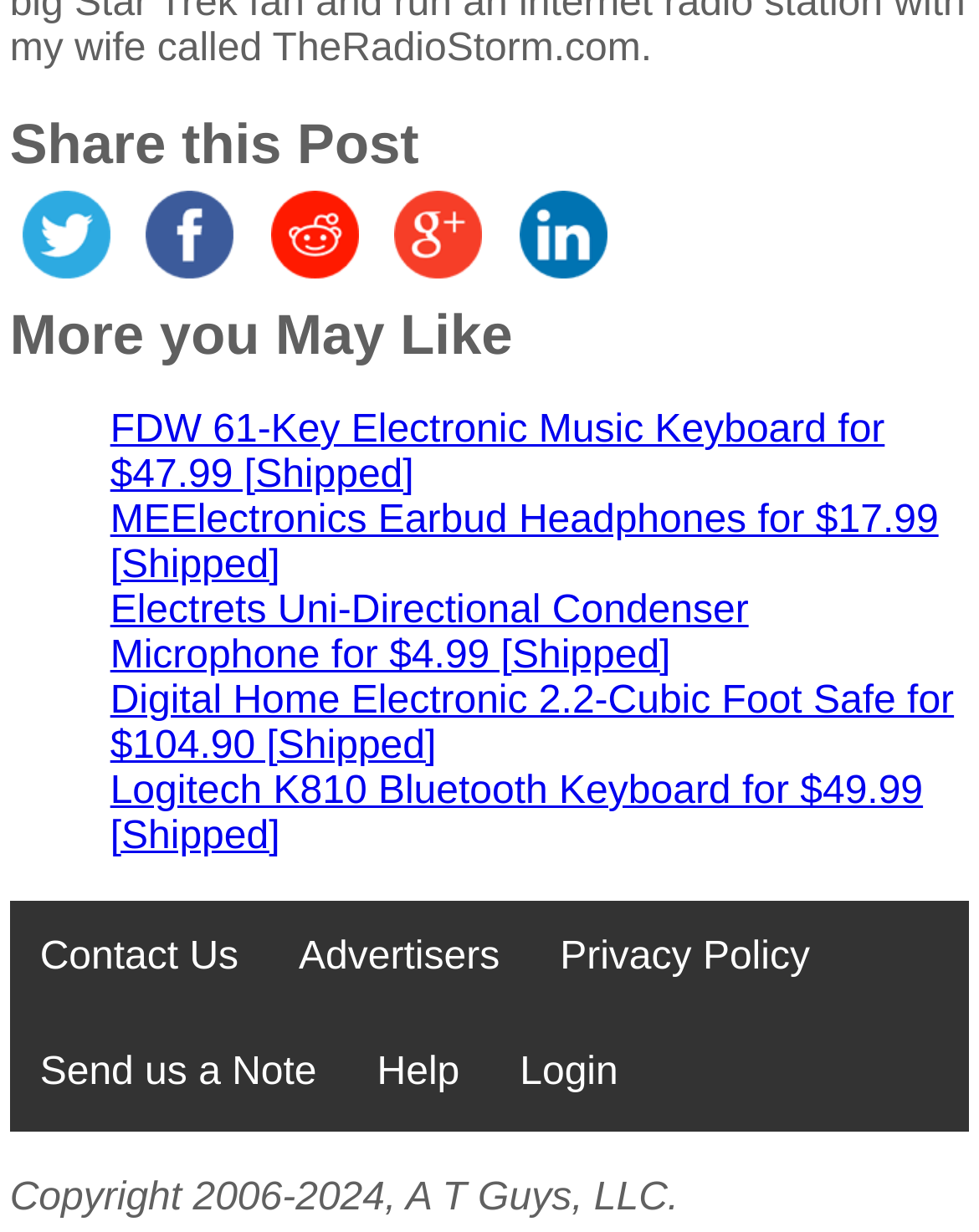Locate the coordinates of the bounding box for the clickable region that fulfills this instruction: "Login to your account".

[0.5, 0.825, 0.662, 0.919]